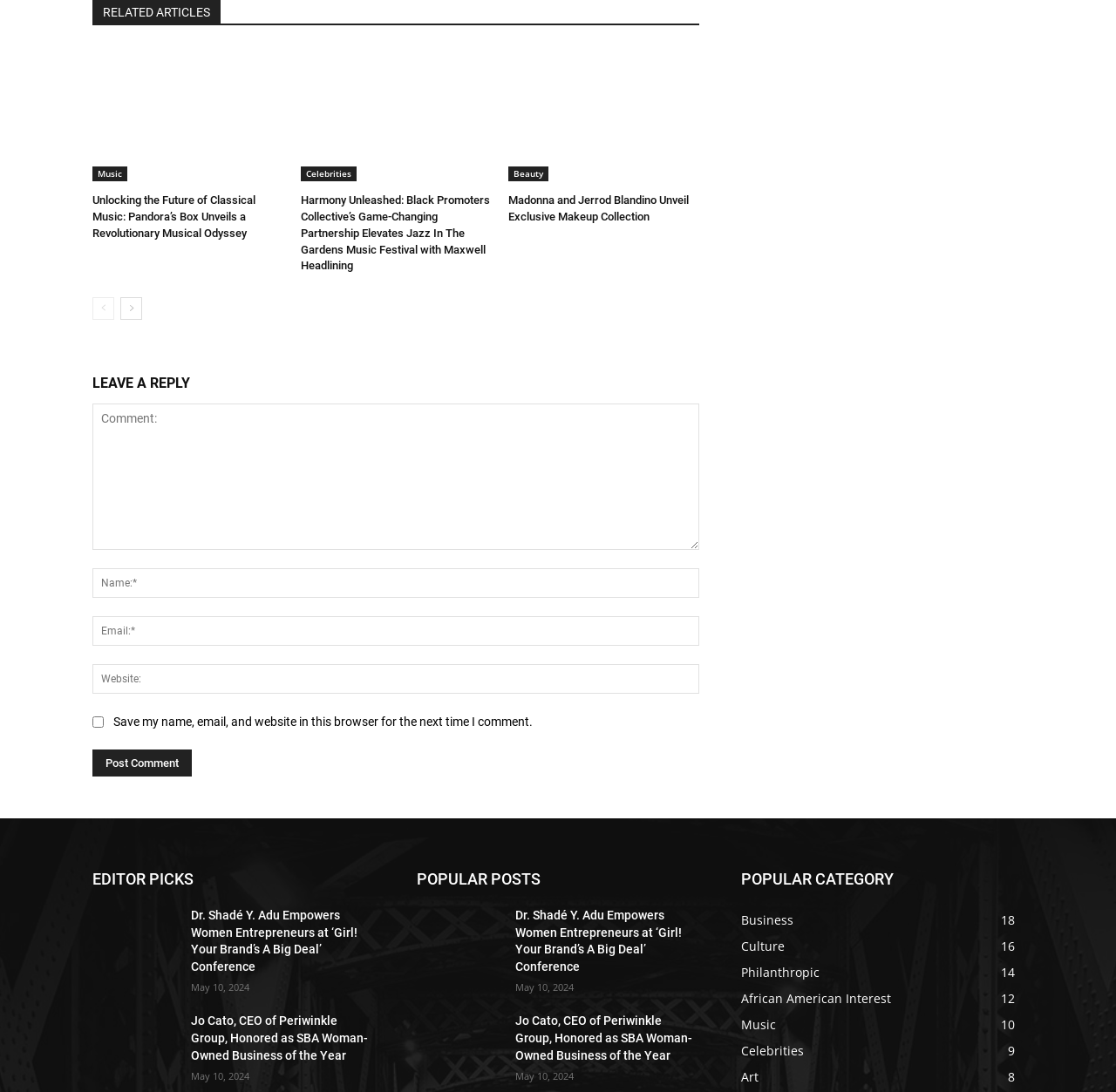Using details from the image, please answer the following question comprehensively:
How many categories are listed under 'POPULAR CATEGORY'?

This answer can be obtained by counting the number of links under the heading 'POPULAR CATEGORY'. There are six links, 'Business 18', 'Culture 16', 'Philanthropic 14', 'African American Interest 12', 'Music 10', and 'Celebrities 9', which suggests that there are six categories listed under 'POPULAR CATEGORY'.